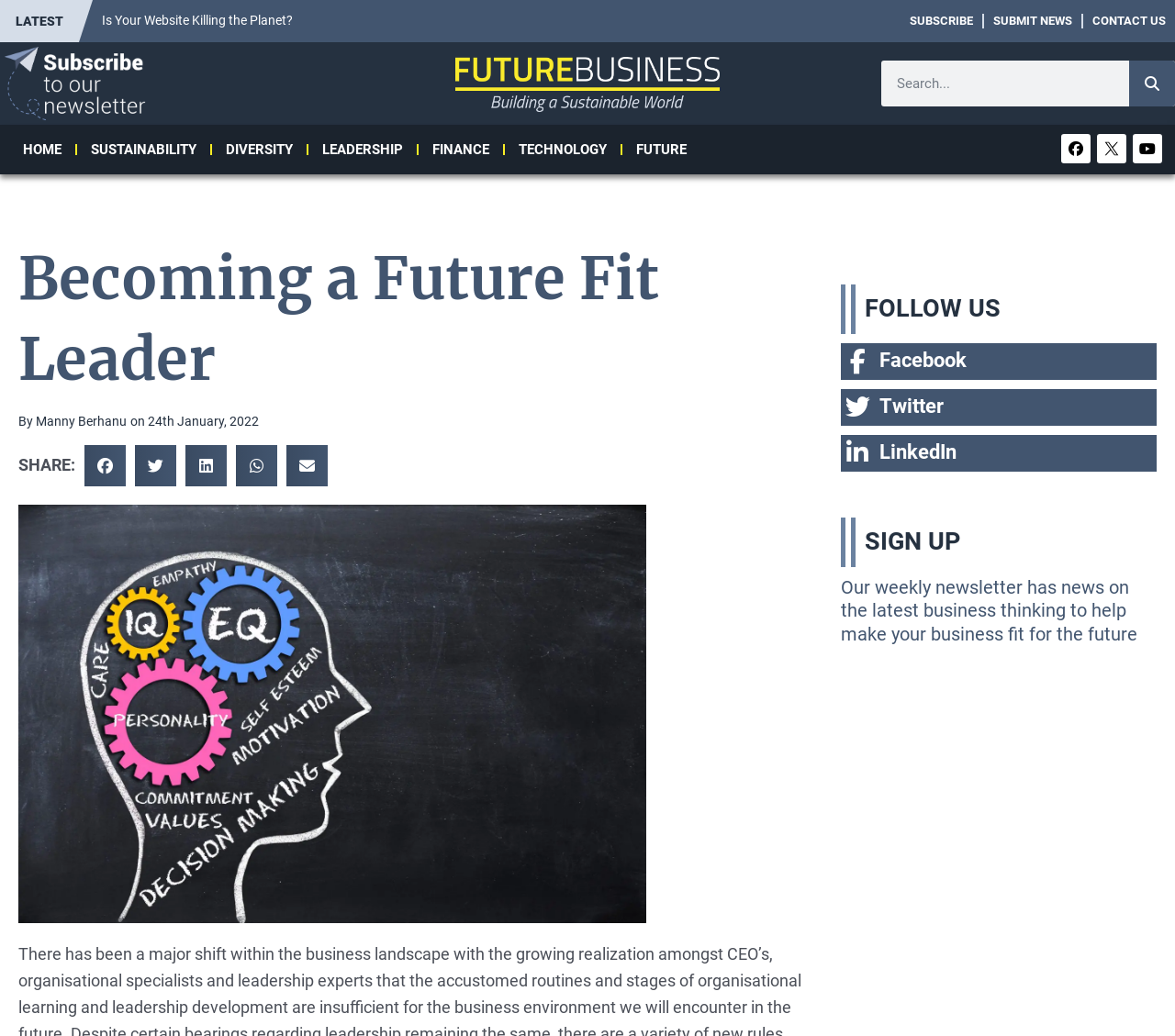Find the bounding box coordinates of the element to click in order to complete this instruction: "Subscribe to the newsletter". The bounding box coordinates must be four float numbers between 0 and 1, denoted as [left, top, right, bottom].

[0.766, 0.001, 0.836, 0.04]